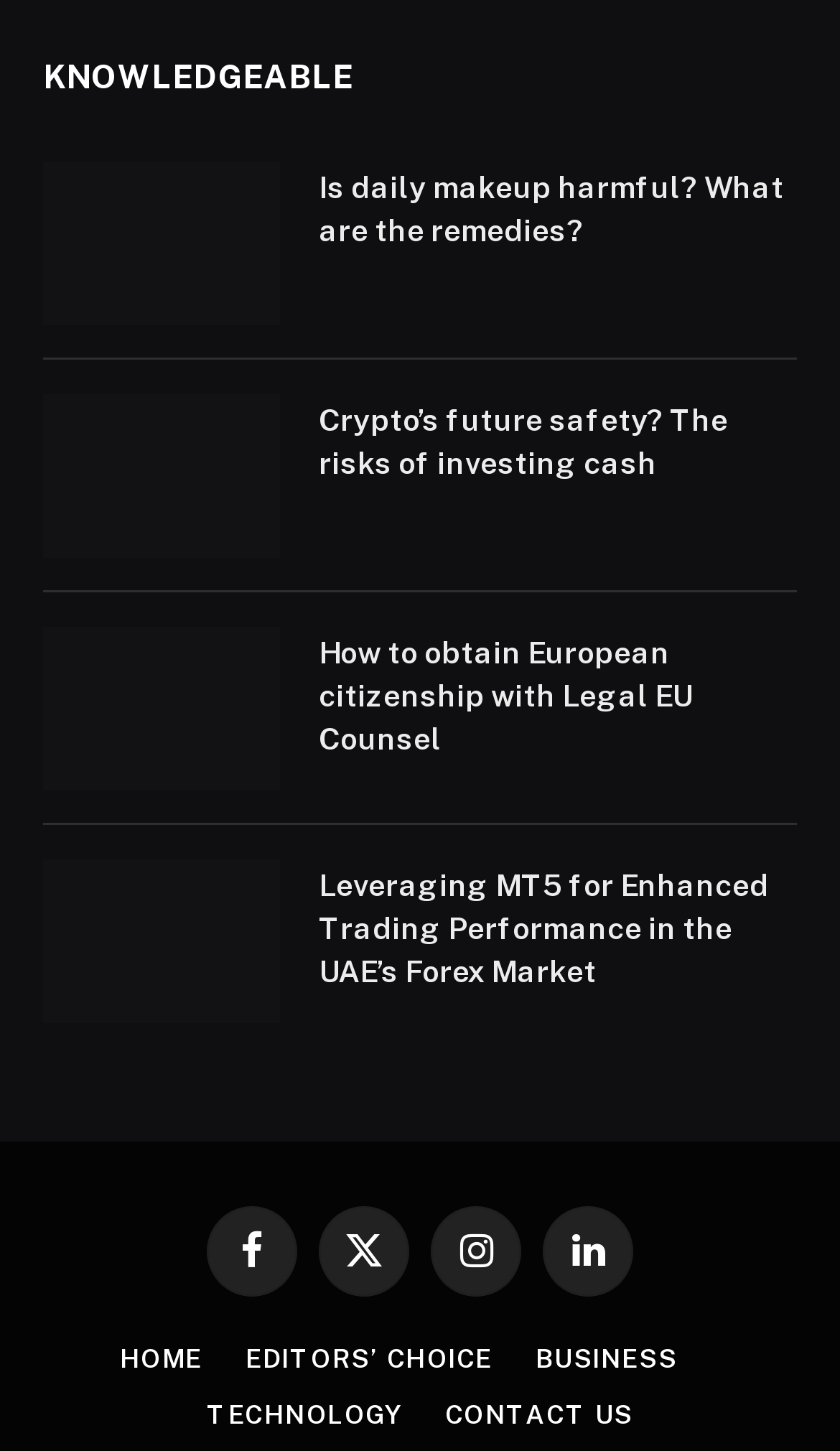Pinpoint the bounding box coordinates of the element to be clicked to execute the instruction: "Learn about crypto's future safety".

[0.051, 0.272, 0.333, 0.385]